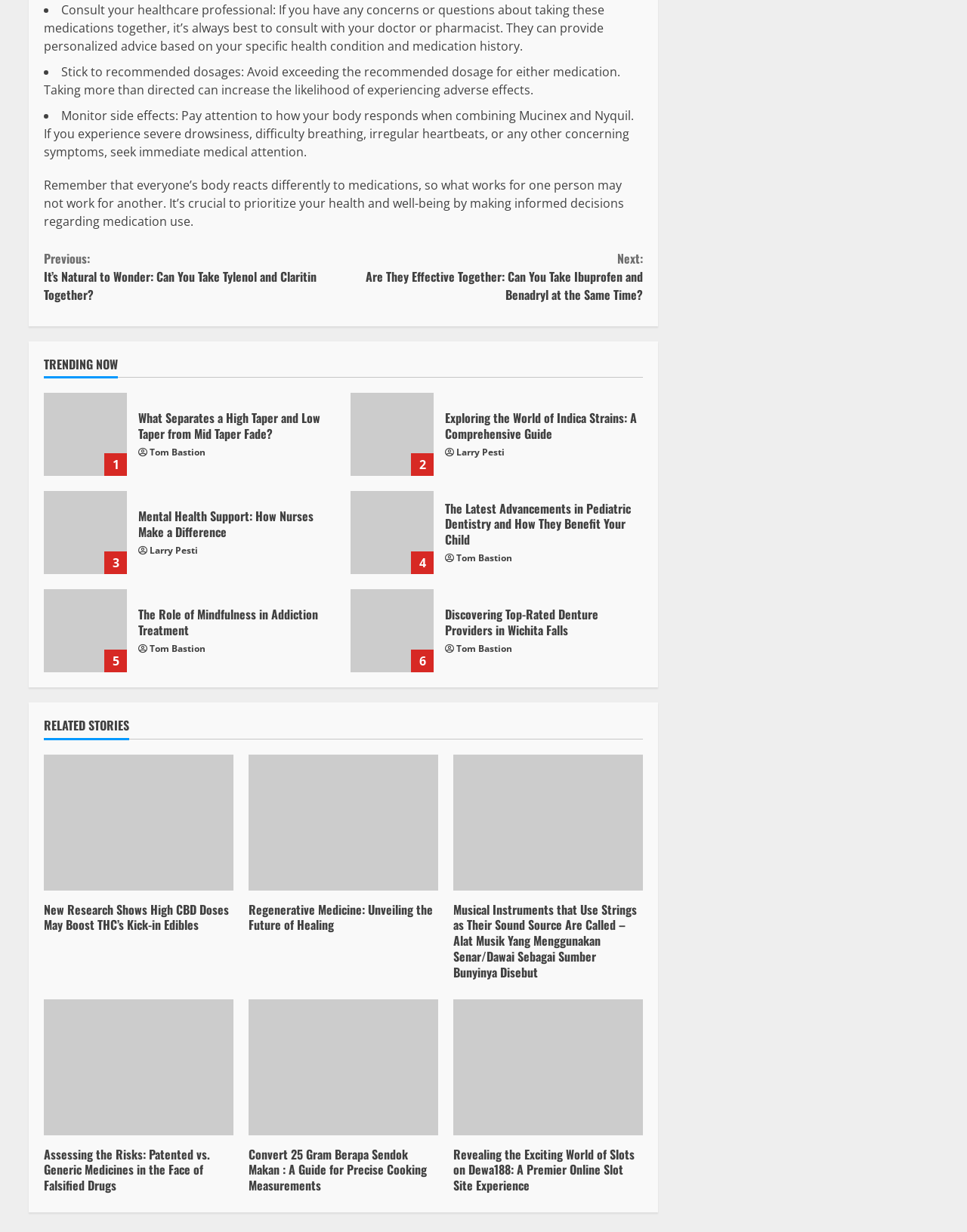Please determine the bounding box coordinates for the element that should be clicked to follow these instructions: "Read 'New Research Shows High CBD Doses May Boost THC’s Kick-in Edibles'".

[0.045, 0.612, 0.241, 0.723]